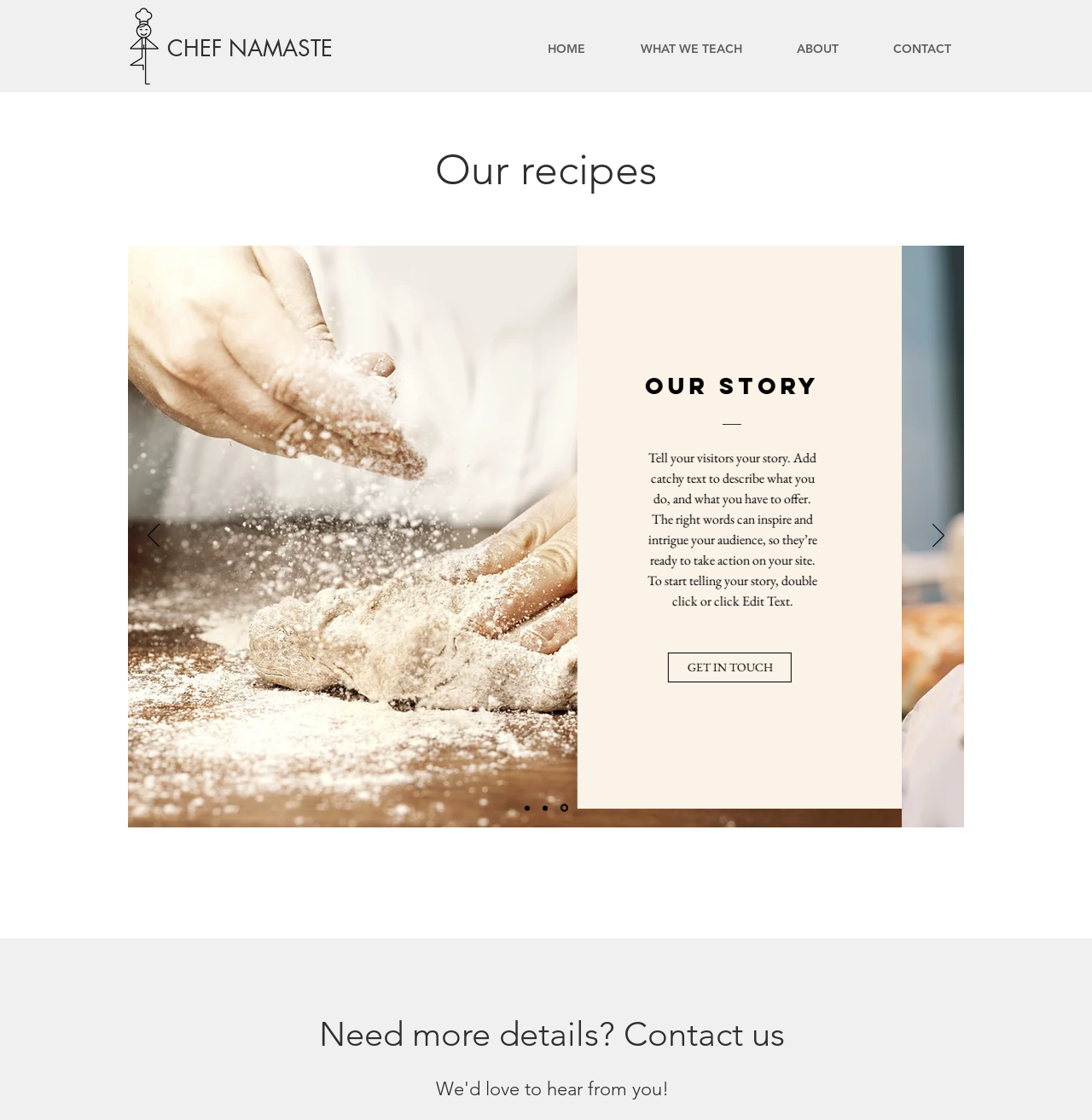How many slides are there in the slideshow?
Could you answer the question in a detailed manner, providing as much information as possible?

In the 'Slides' navigation, there are three link elements 'Slide 1', 'Slide 2', and 'Slide 3', indicating that there are three slides in the slideshow.